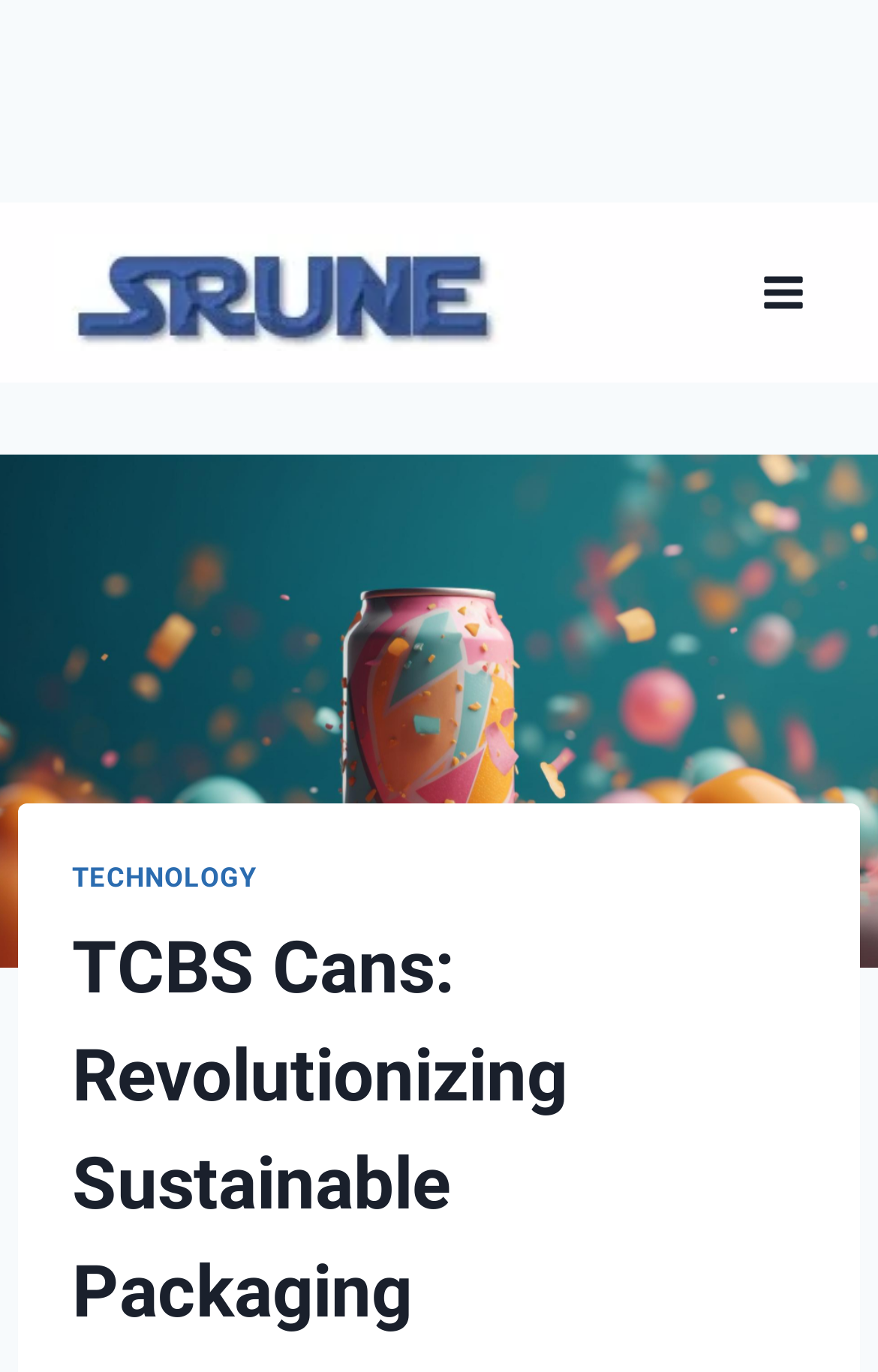Analyze and describe the webpage in a detailed narrative.

The webpage is about TCBS cans, an eco-friendly packaging option. At the top left, there is a link with an image of a rune, which is a decorative element. To the right of this link, there is a button to open a menu, which is currently not expanded. The button has an image of a toggle menu icon.

Below these elements, there is a large image that spans the entire width of the page, with the text "TCBS Cans" written on it. This image takes up most of the page's vertical space.

On top of this image, there are two elements: a link with the text "TECHNOLOGY" and a heading that reads "TCBS Cans: Revolutionizing Sustainable Packaging". The heading is the main title of the page and is centered horizontally. The link "TECHNOLOGY" is positioned to the left of the heading, slightly above the middle of the page.